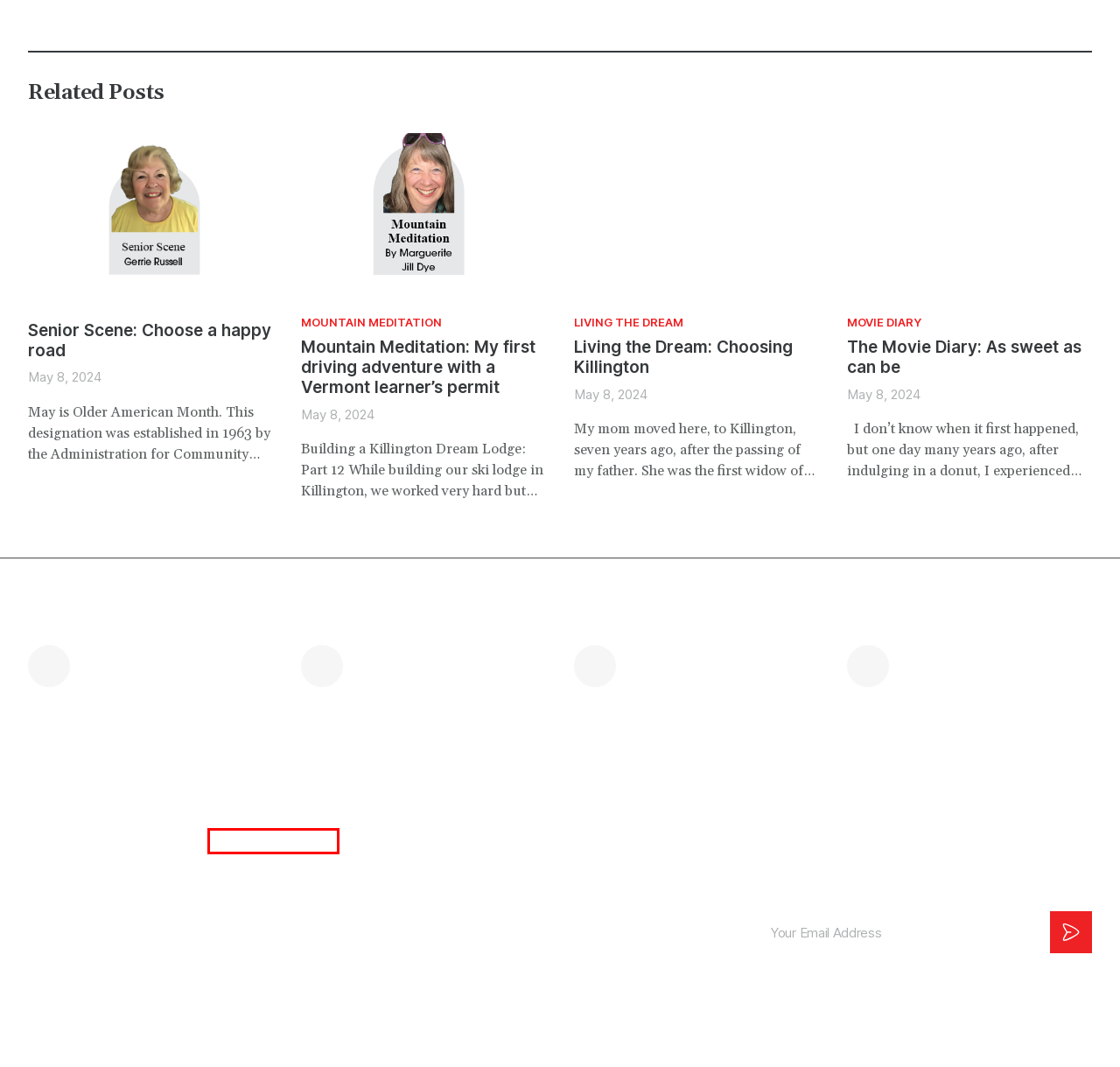You have a screenshot of a webpage with a red bounding box around an element. Identify the webpage description that best fits the new page that appears after clicking the selected element in the red bounding box. Here are the candidates:
A. Movie Diary - Mountain Times
B. Newsletter - Mountain Times
C. The Movie Diary: As sweet as can be - Mountain Times
D. Mountain Meditation - Mountain Times
E. Living the Dream: Choosing Killington - Mountain Times
F. Community Calendar - Mountain Times
G. Donate
H. Living the Dream - Mountain Times

F